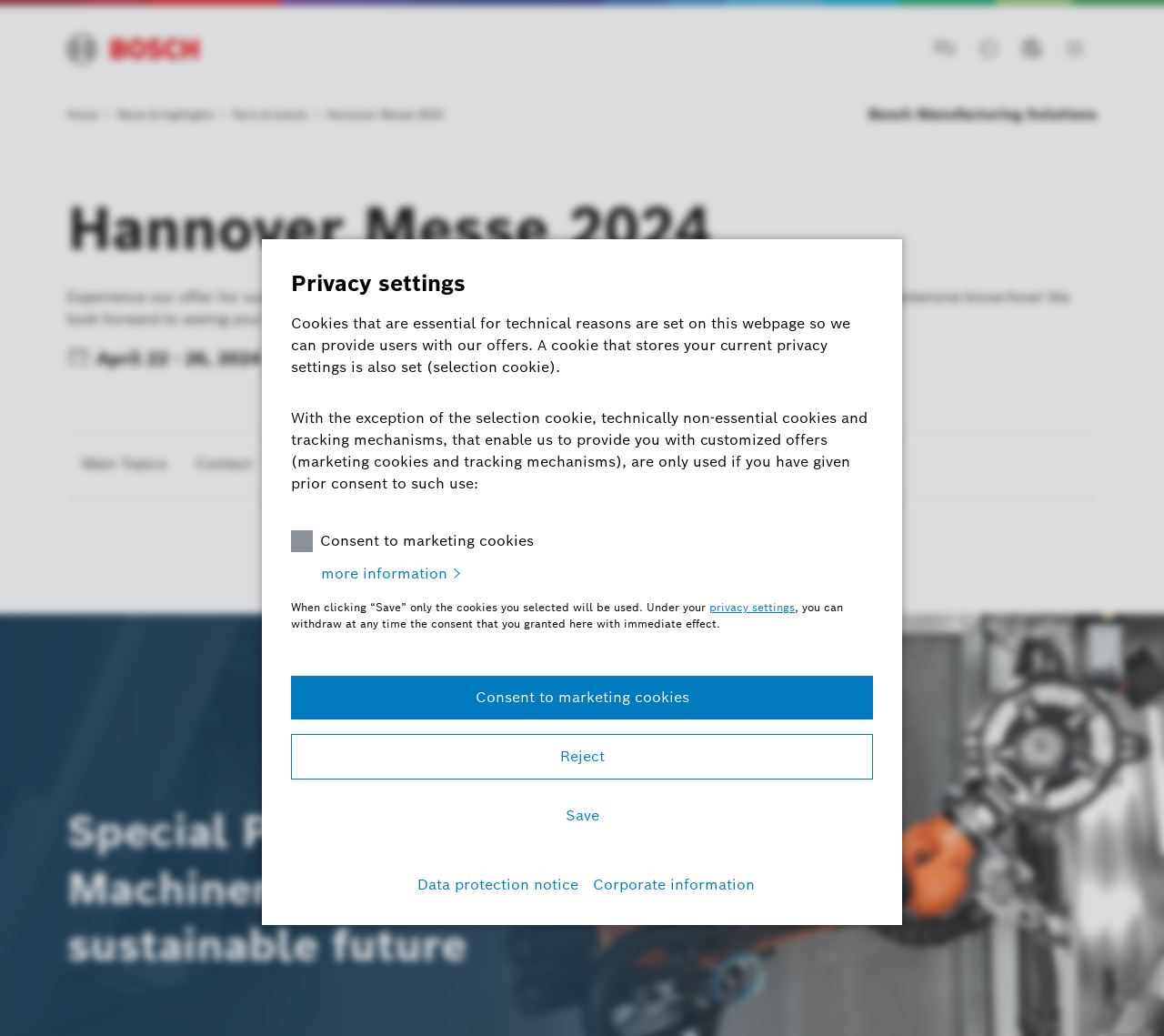Locate the bounding box coordinates of the element that should be clicked to fulfill the instruction: "Click the 'Data protection notice' link".

[0.359, 0.844, 0.497, 0.865]